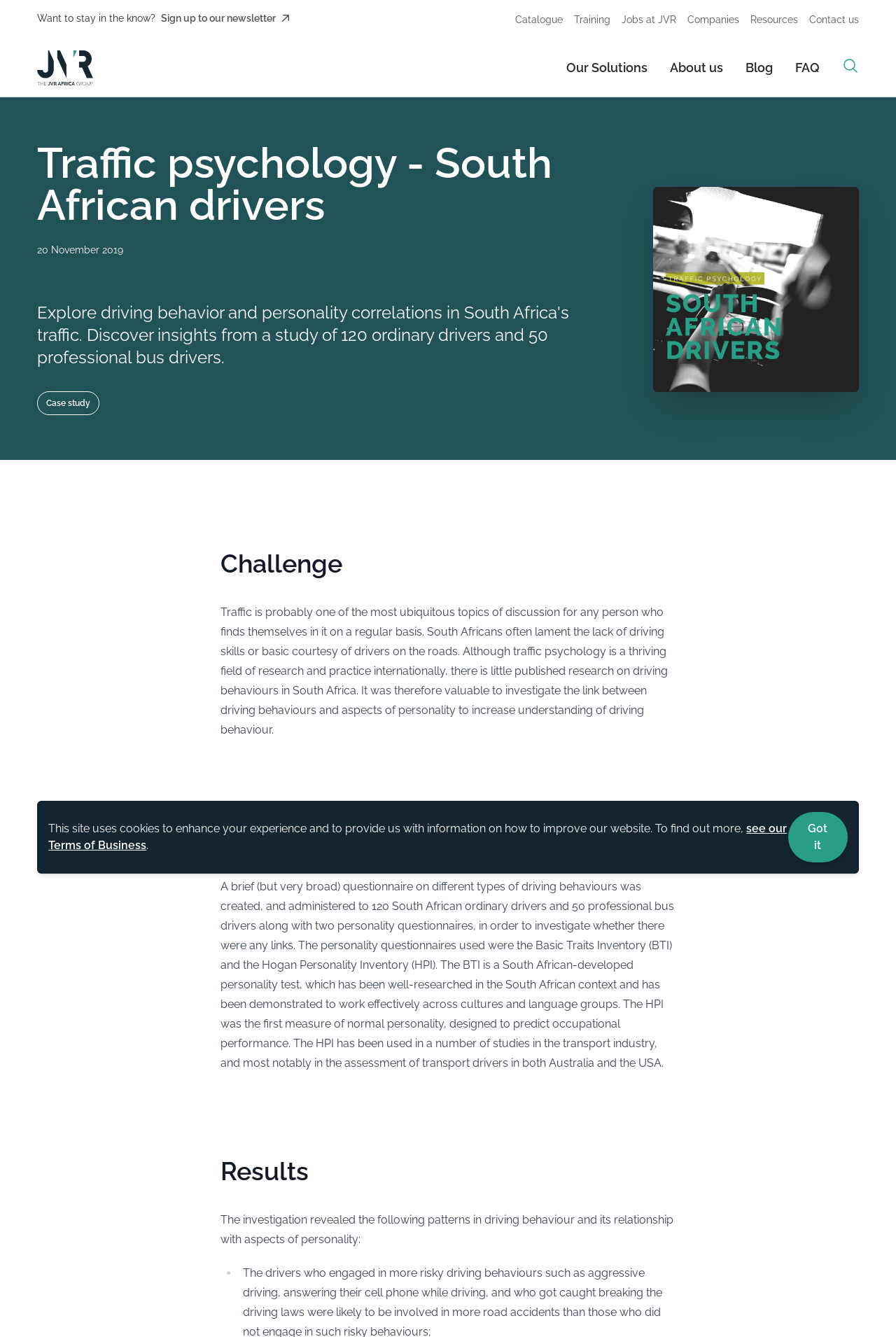Can you determine the main header of this webpage?

Traffic psychology - South African drivers